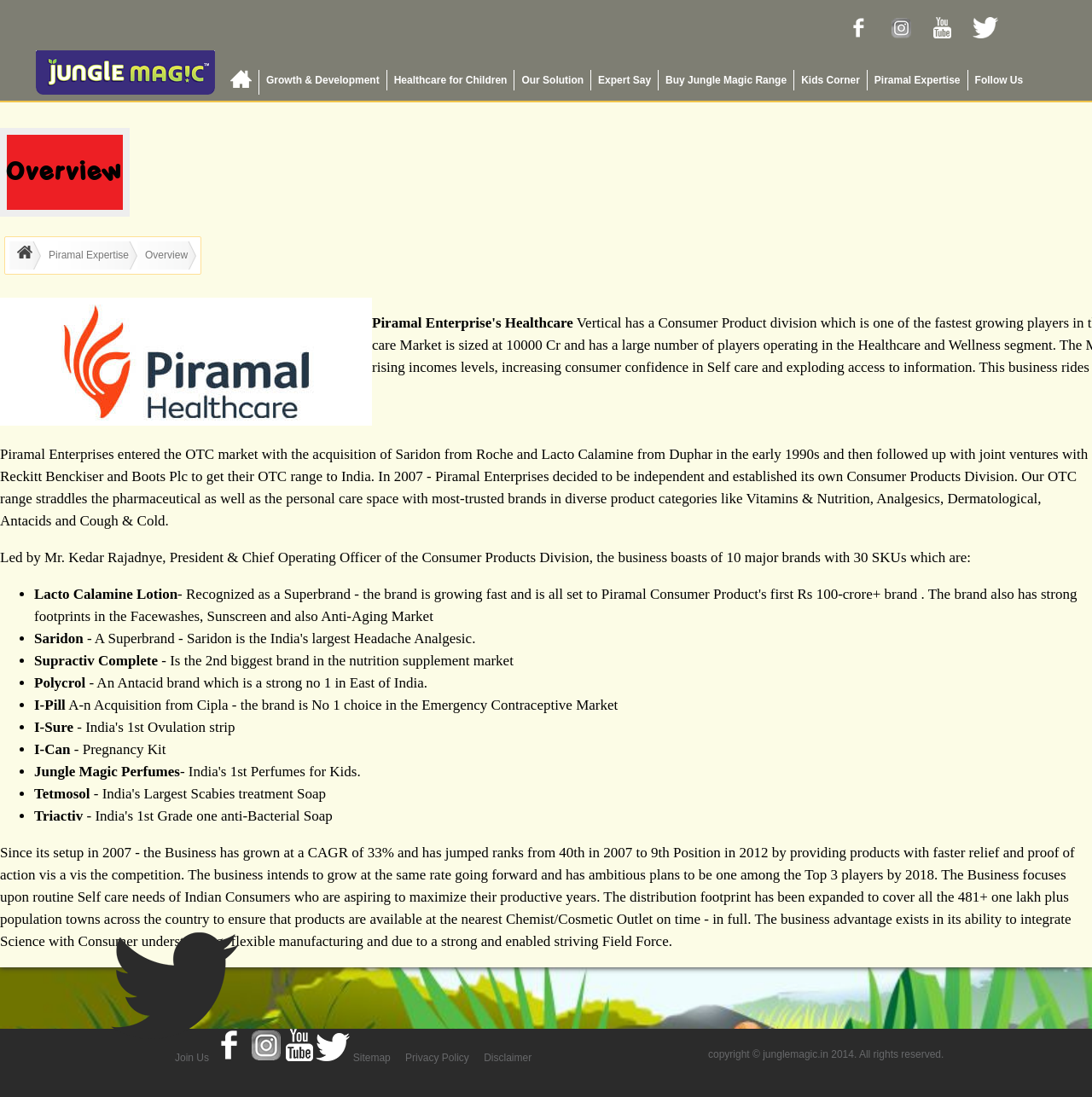What is the name of the brand that is the 2nd biggest in the nutrition supplement market?
Based on the visual information, provide a detailed and comprehensive answer.

The webpage lists several brands, including Supractiv Complete, which is described as the 2nd biggest brand in the nutrition supplement market.